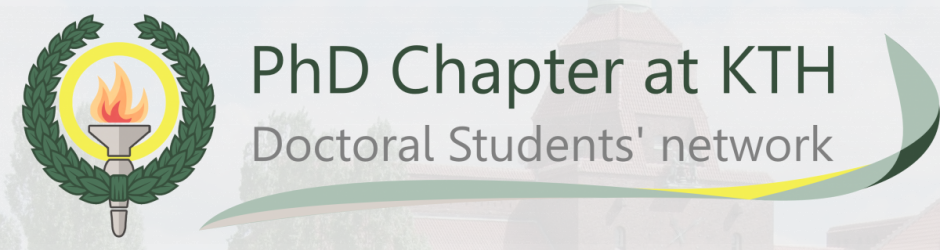What is the purpose of the laurel wreath?
Look at the screenshot and respond with a single word or phrase.

Symbolizing achievement